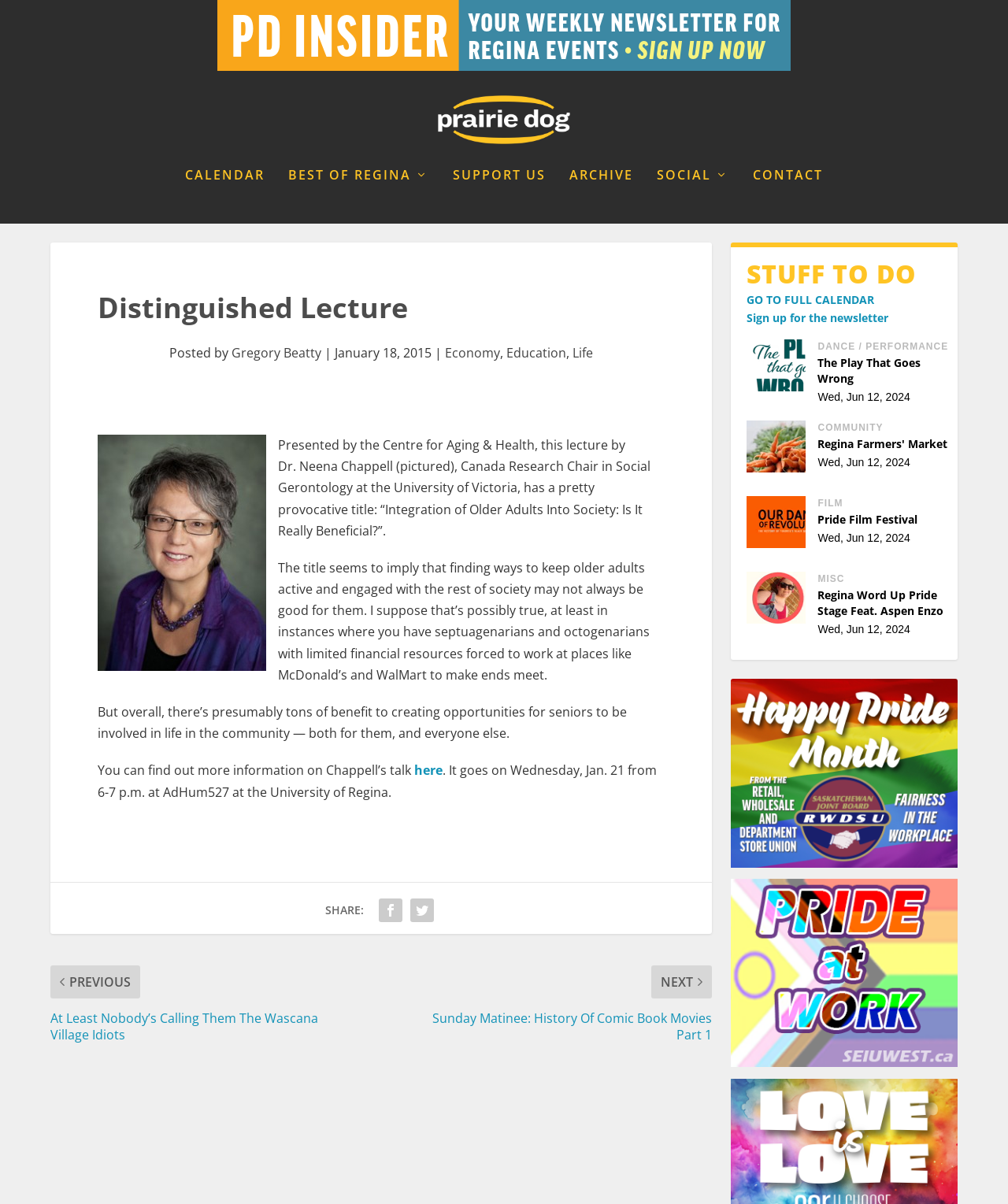Answer the question with a brief word or phrase:
What is the category of the event 'The Play That Goes Wrong'?

DANCE / PERFORMANCE